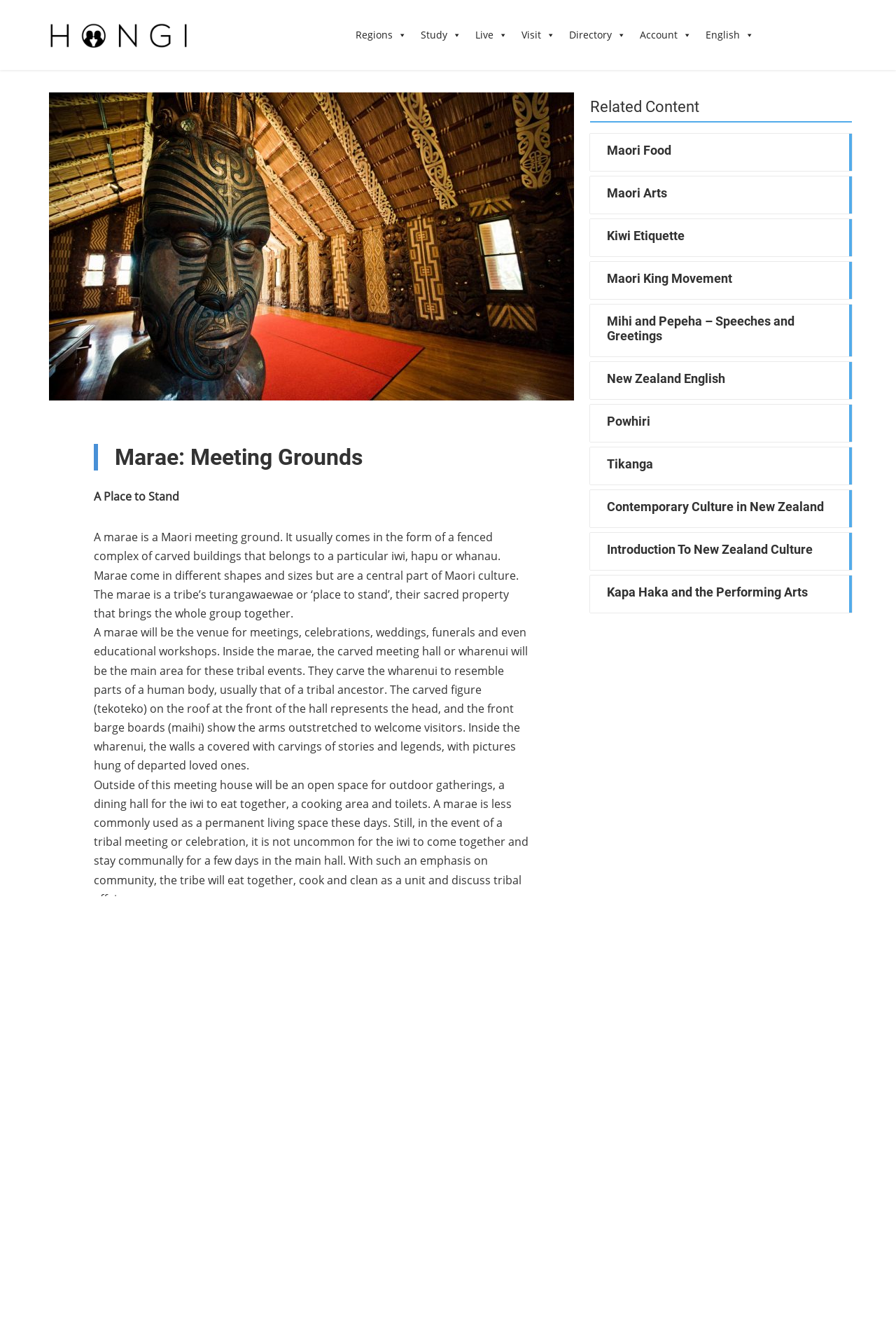Given the element description: "Contemporary Culture in New Zealand", predict the bounding box coordinates of the UI element it refers to, using four float numbers between 0 and 1, i.e., [left, top, right, bottom].

[0.677, 0.379, 0.92, 0.39]